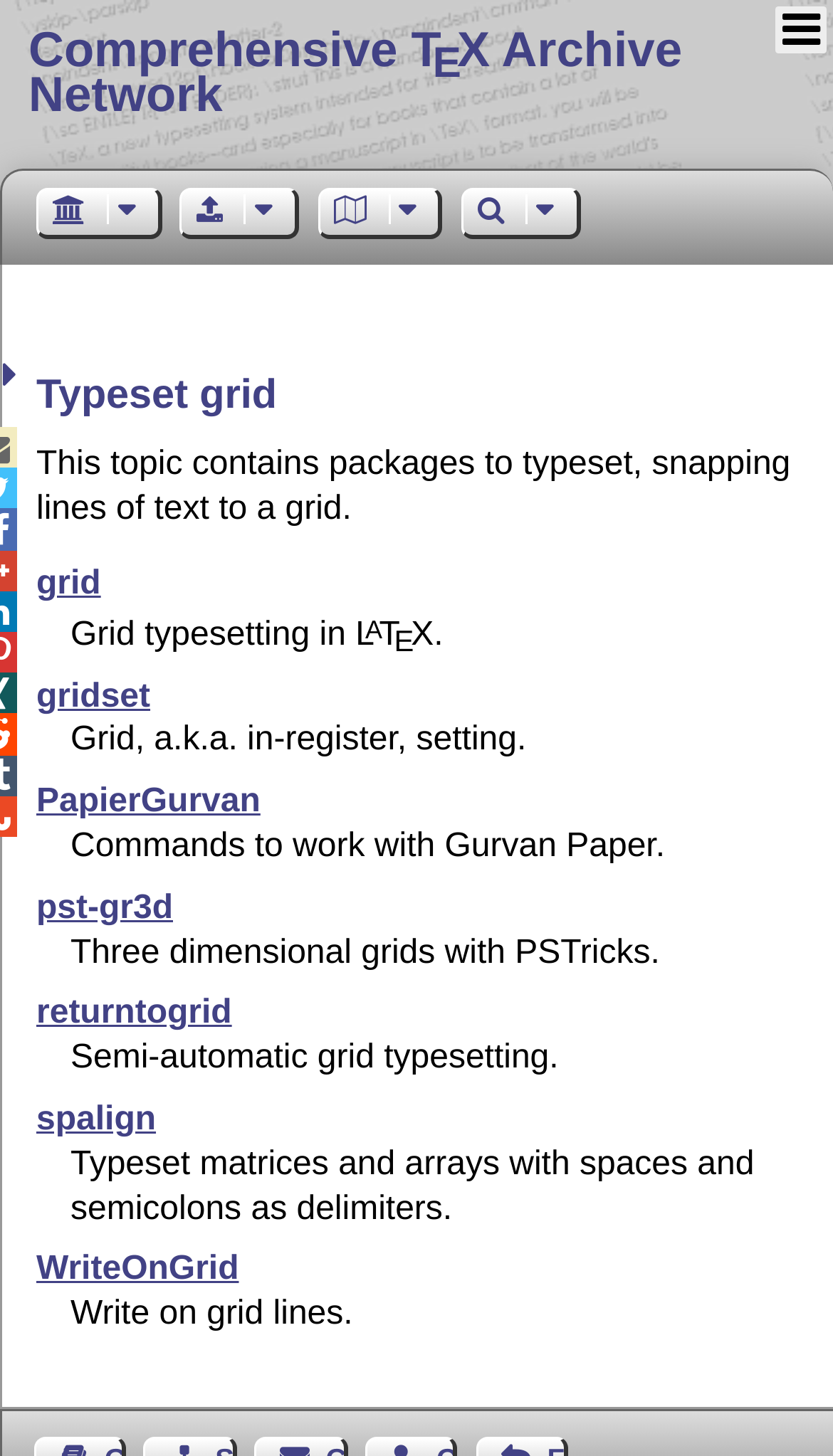Can you specify the bounding box coordinates of the area that needs to be clicked to fulfill the following instruction: "Click on Comprehensive T E X Archive Network"?

[0.034, 0.015, 0.819, 0.084]